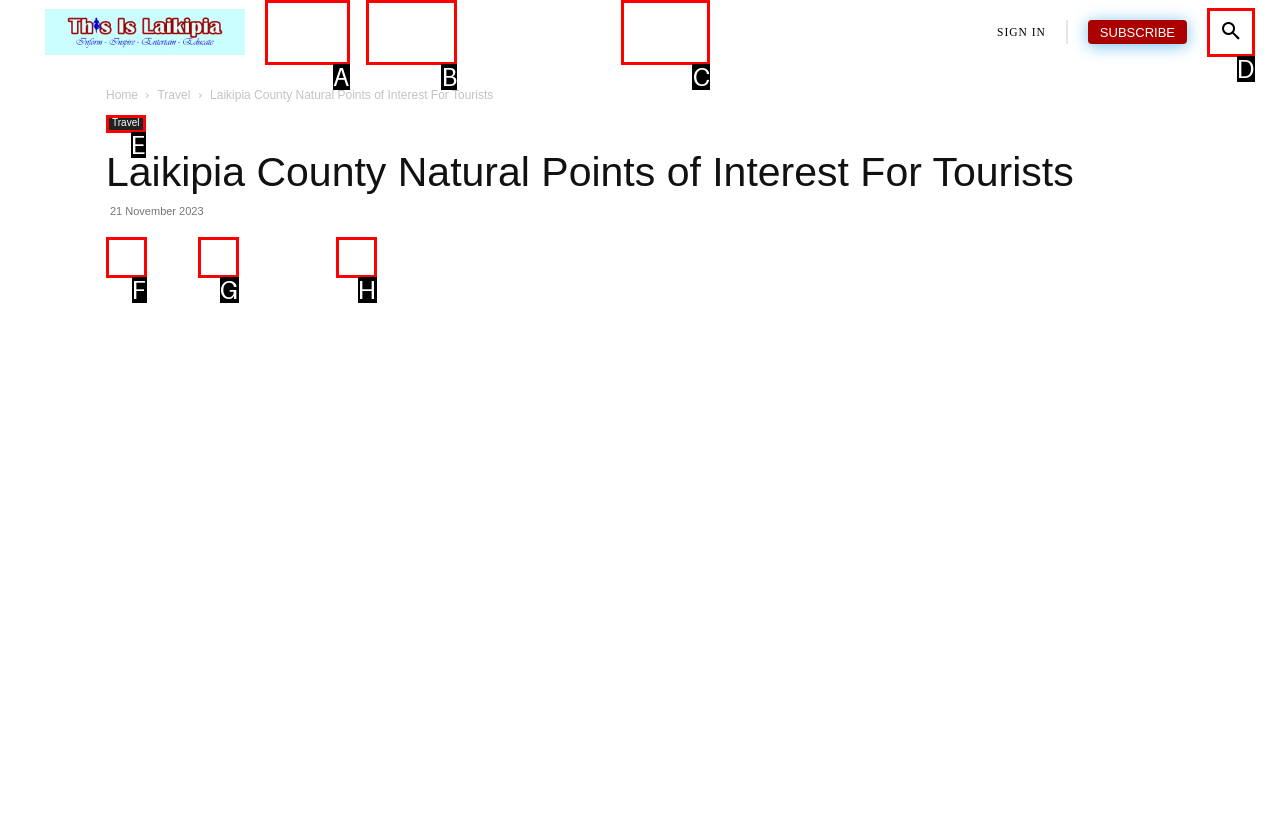Select the correct UI element to complete the task: Search for something
Please provide the letter of the chosen option.

D